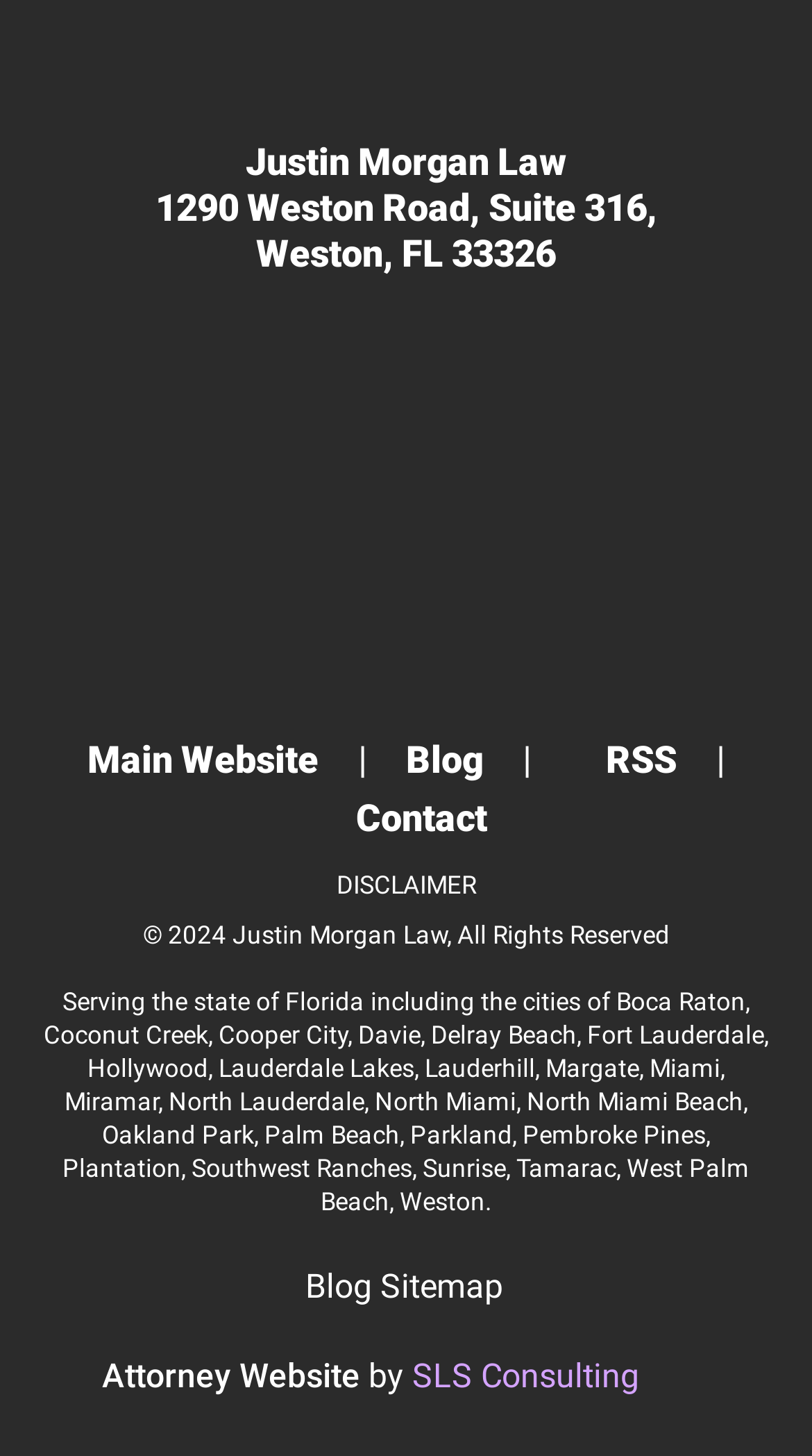Look at the image and give a detailed response to the following question: What is the disclaimer section title?

The disclaimer section title can be found in the middle section of the webpage, where the heading 'DISCLAIMER' is displayed.